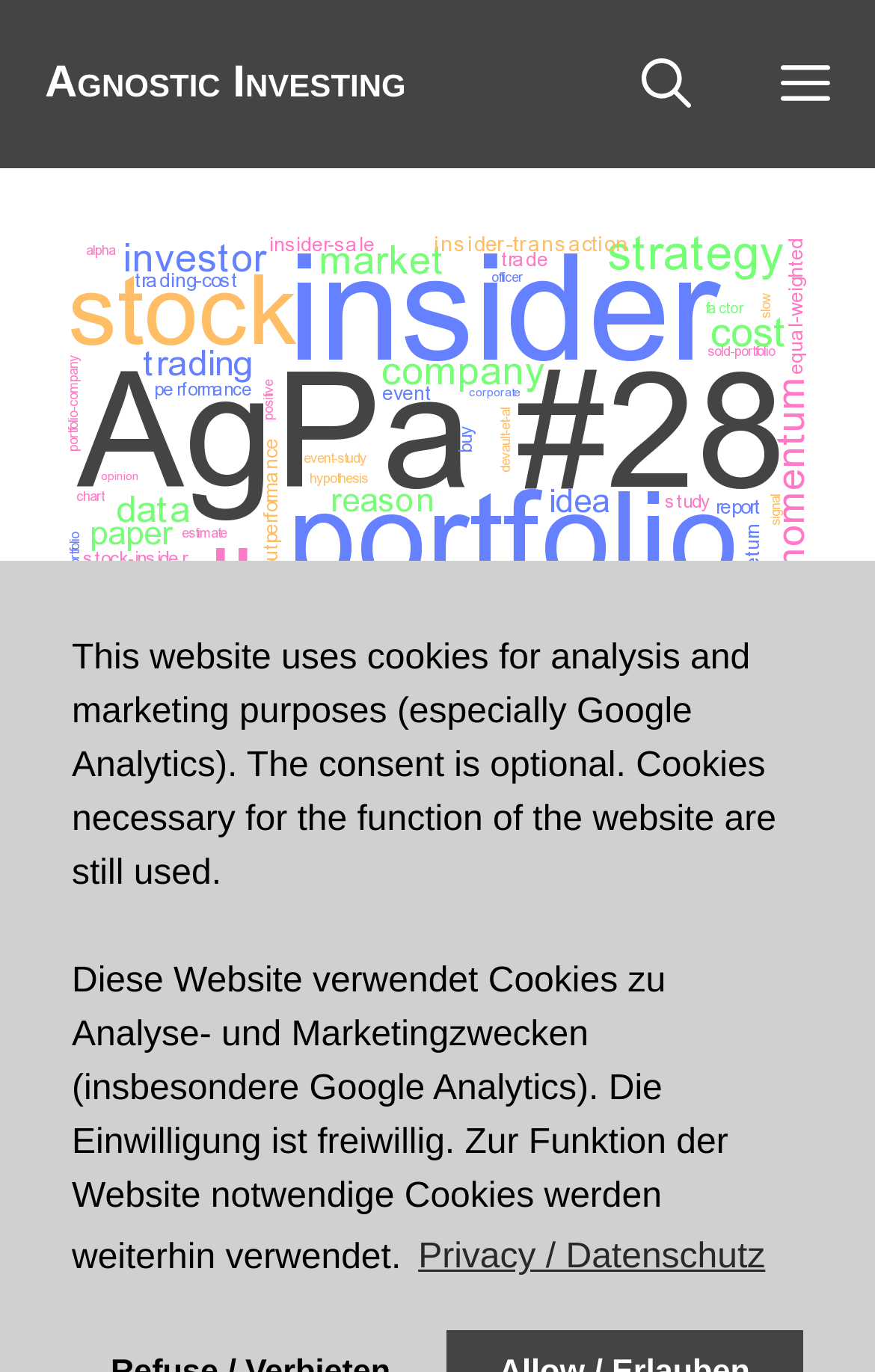What is the title of the article?
Based on the image, provide a one-word or brief-phrase response.

Is “Not Trading” Informative?